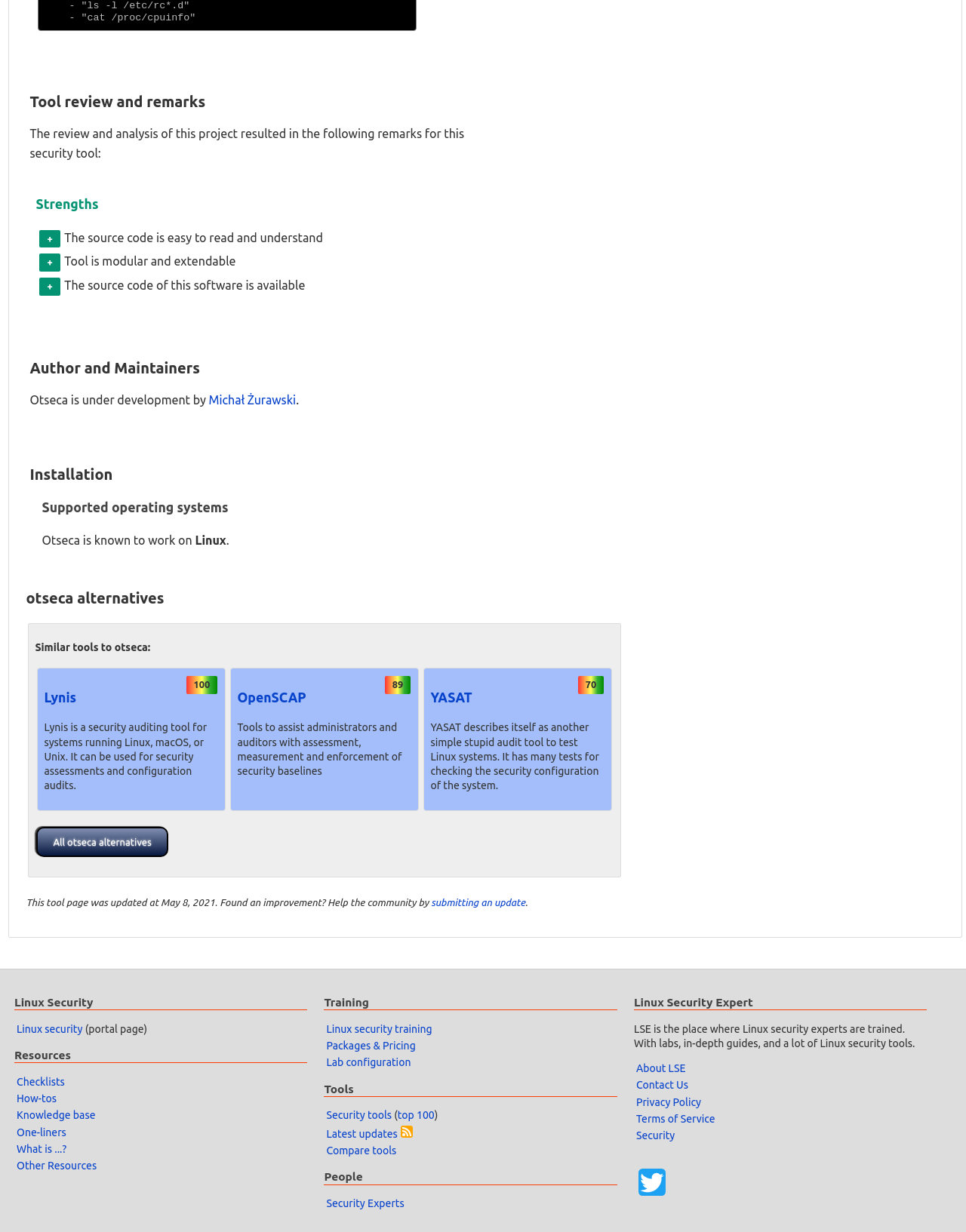What operating systems does Otseca support?
Please provide a comprehensive and detailed answer to the question.

According to the webpage, Otseca is known to work on Linux, which is mentioned under the 'Supported operating systems' section.